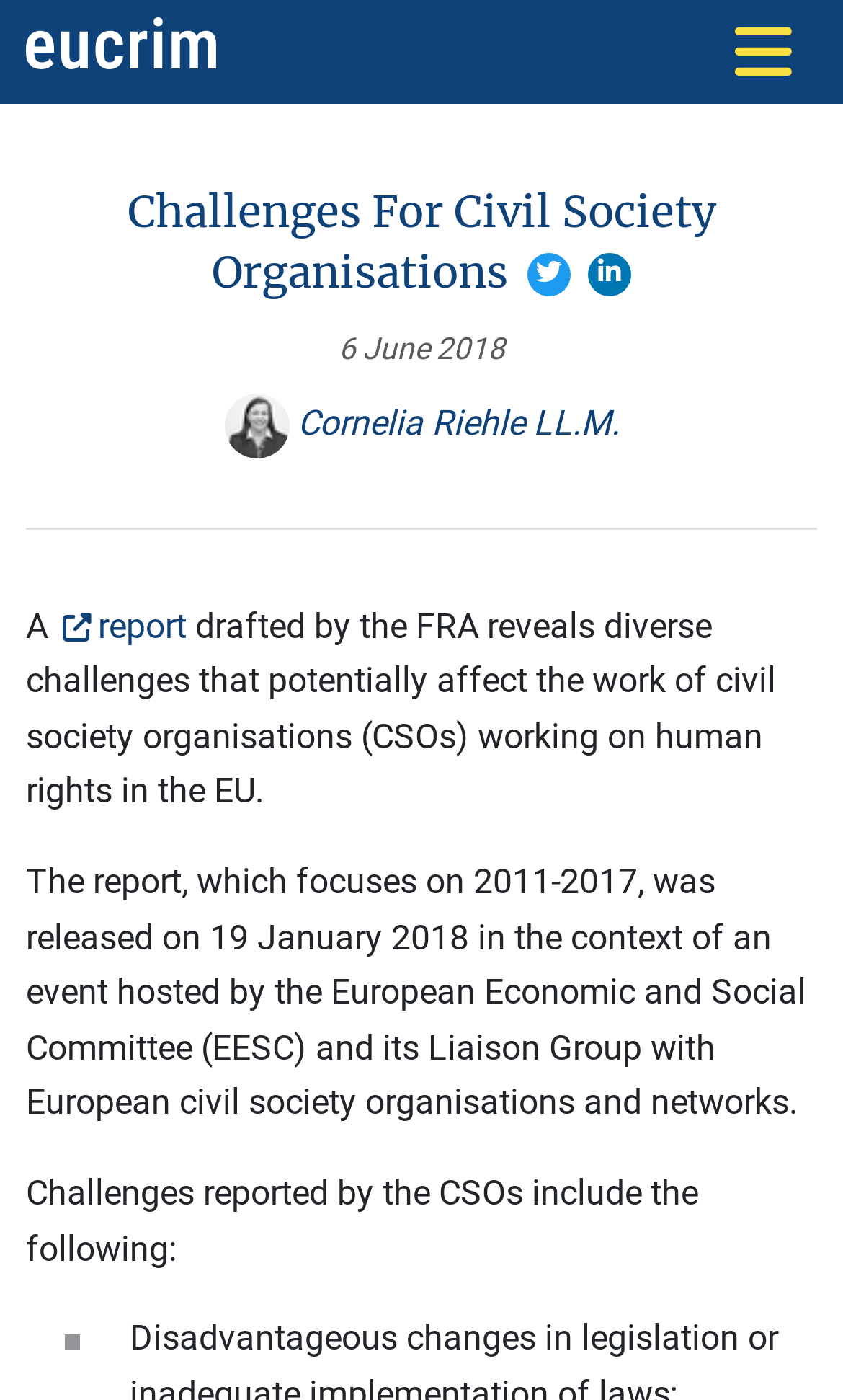What is the name of the person mentioned in the report?
Based on the image, please offer an in-depth response to the question.

The name is mentioned in the link that says 'Riehle_Cornelia_Neu_SW.jpg Cornelia Riehle LL.M.', which is located below the heading 'Challenges For Civil Society Organisations'.